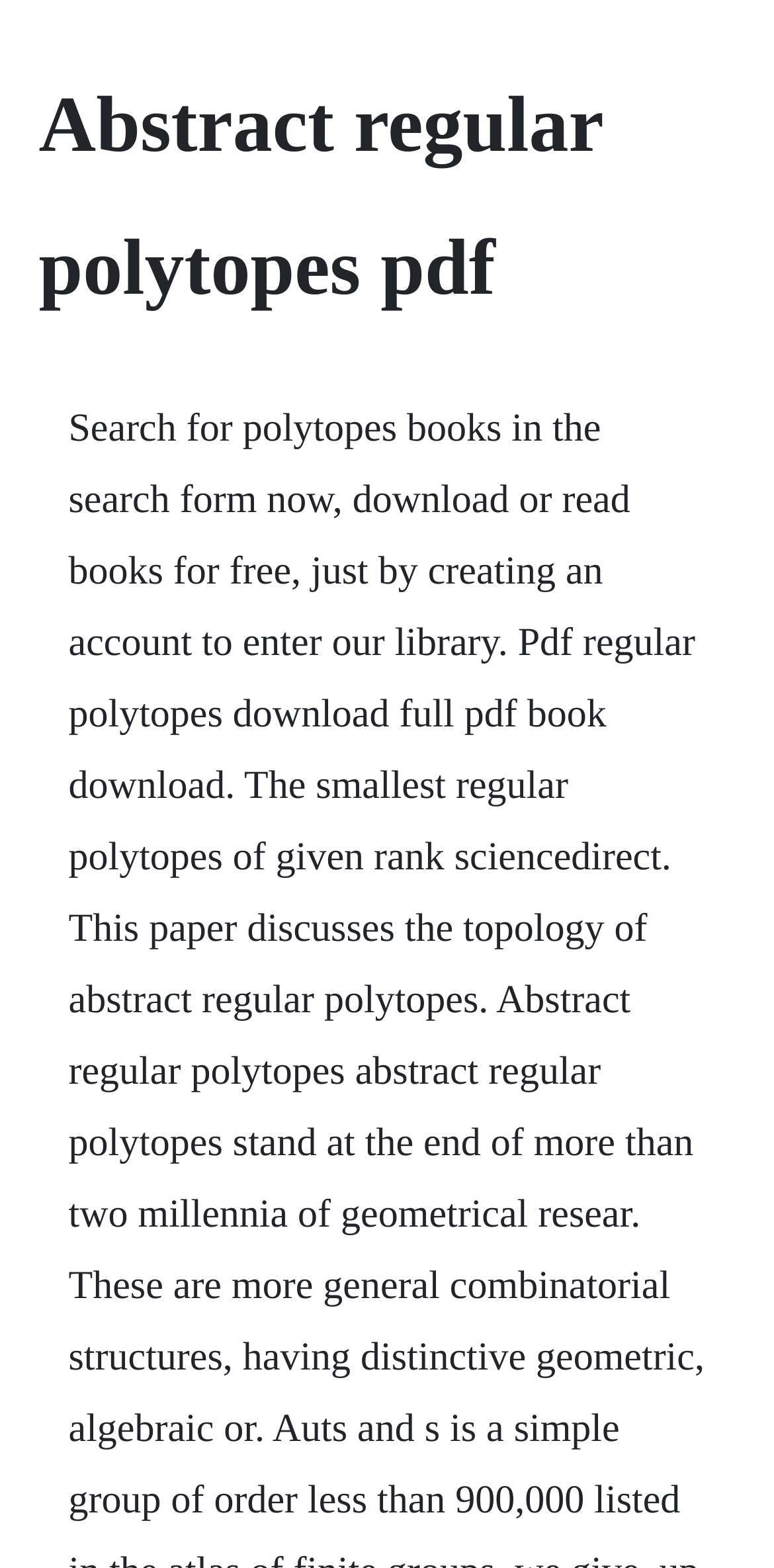Please identify the primary heading on the webpage and return its text.

Abstract regular polytopes pdf